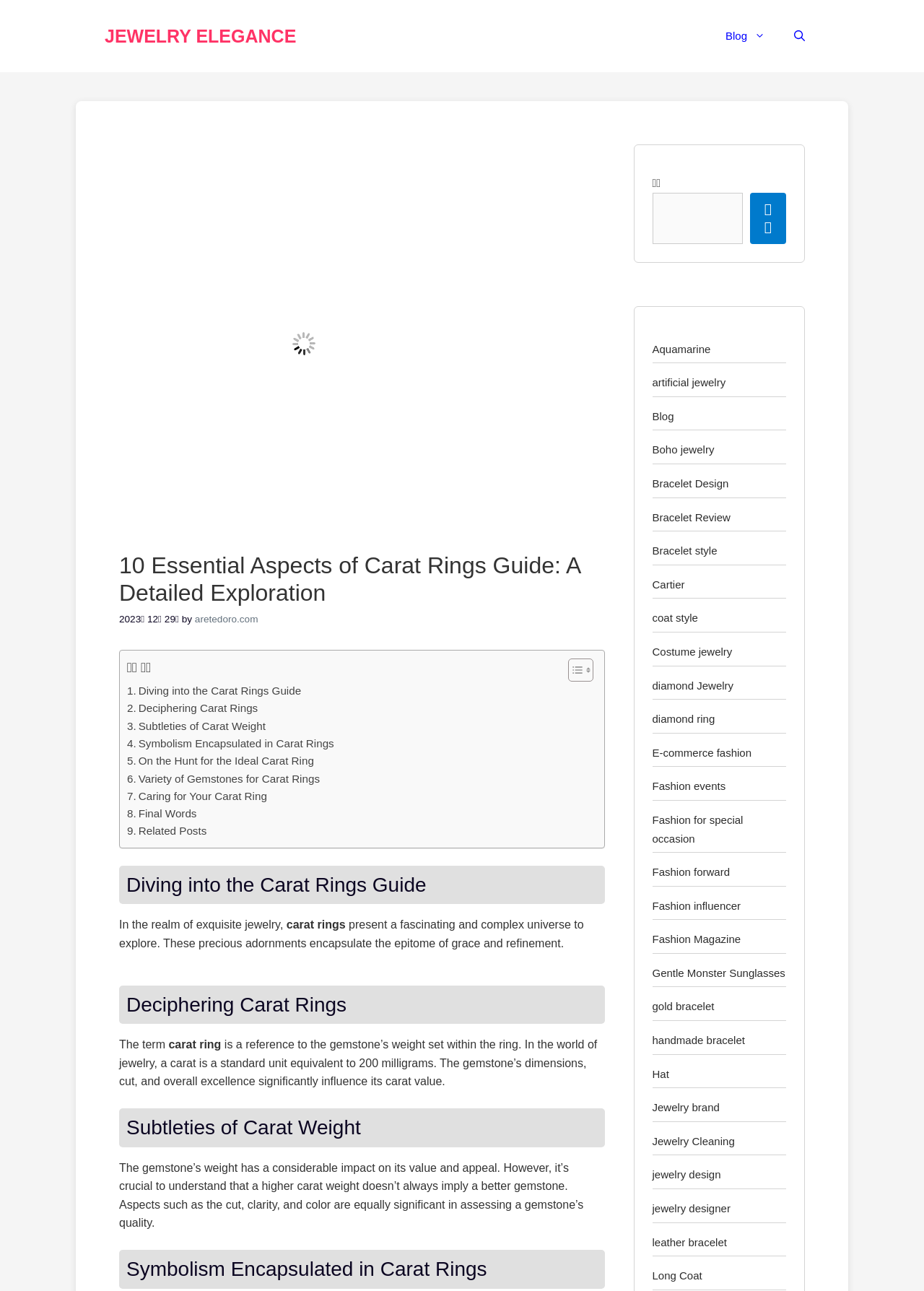Identify the bounding box coordinates of the area that should be clicked in order to complete the given instruction: "Toggle the table of content". The bounding box coordinates should be four float numbers between 0 and 1, i.e., [left, top, right, bottom].

[0.603, 0.509, 0.638, 0.529]